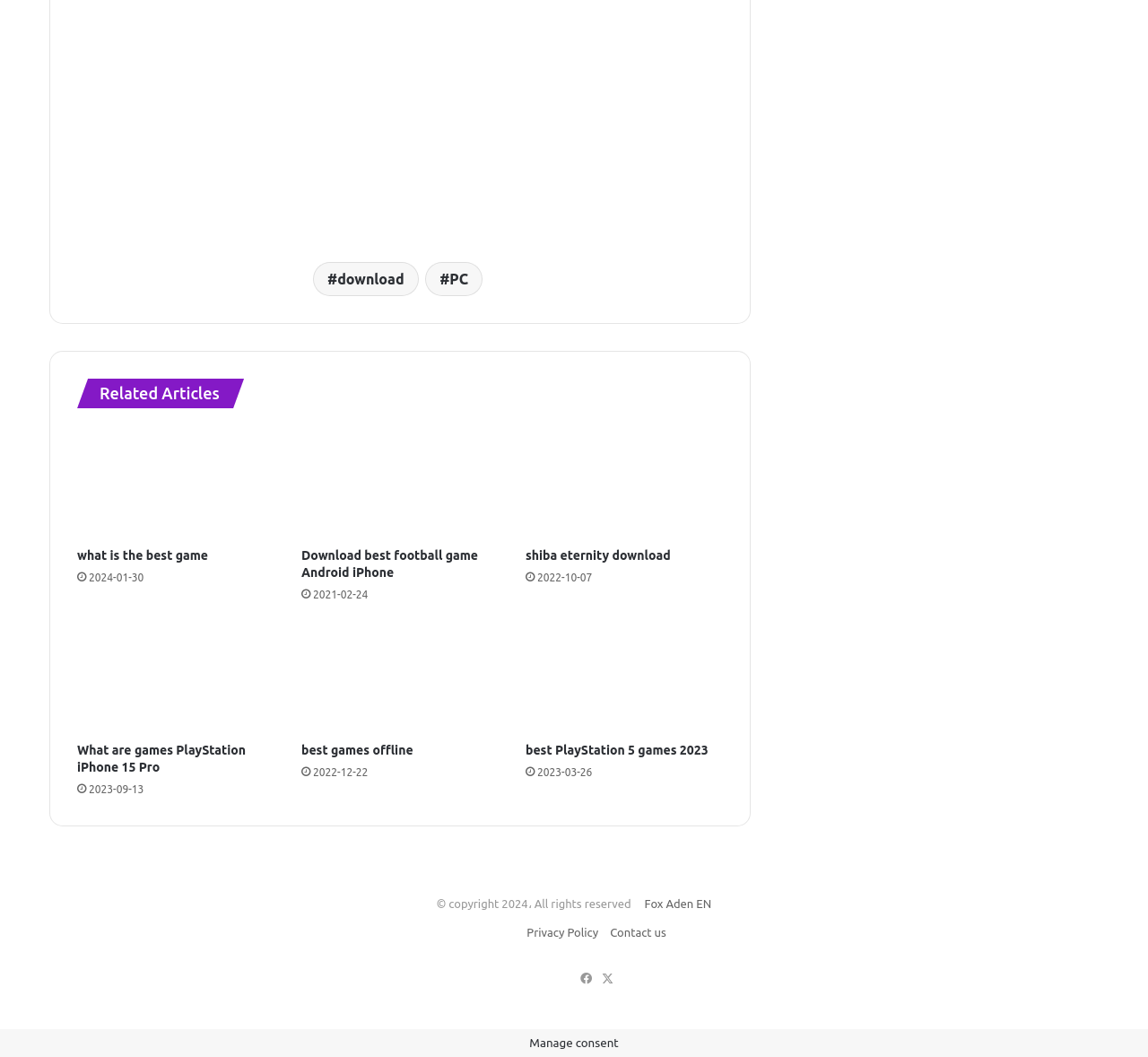What is the topic of the first related article?
Using the visual information from the image, give a one-word or short-phrase answer.

best game